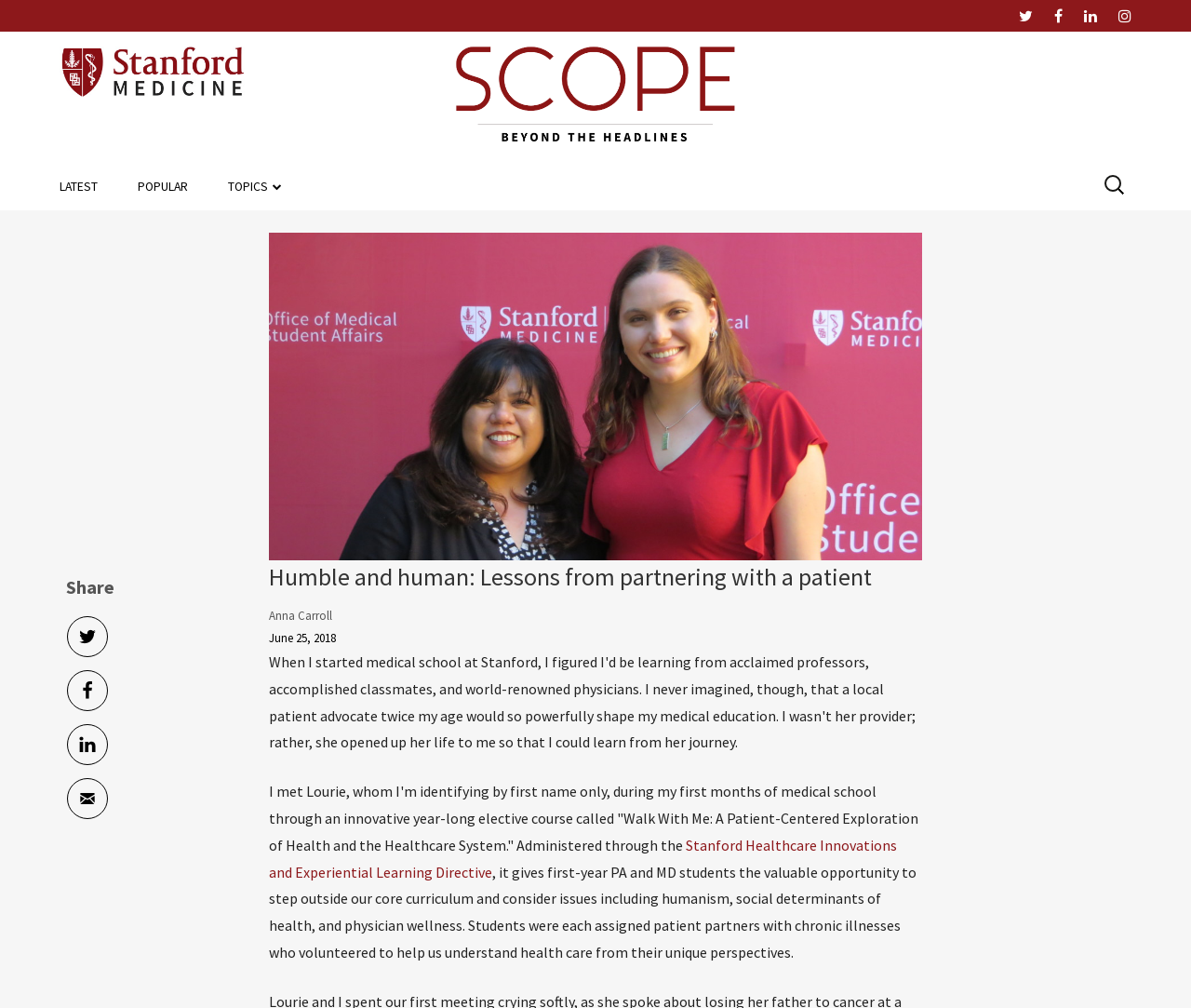Analyze the image and answer the question with as much detail as possible: 
What is the name of the organization that administered the course?

I found the answer by reading the text 'Administered through the Stanford Healthcare Innovations and Experiential Learning Directive...' which indicates that this organization administered the course.